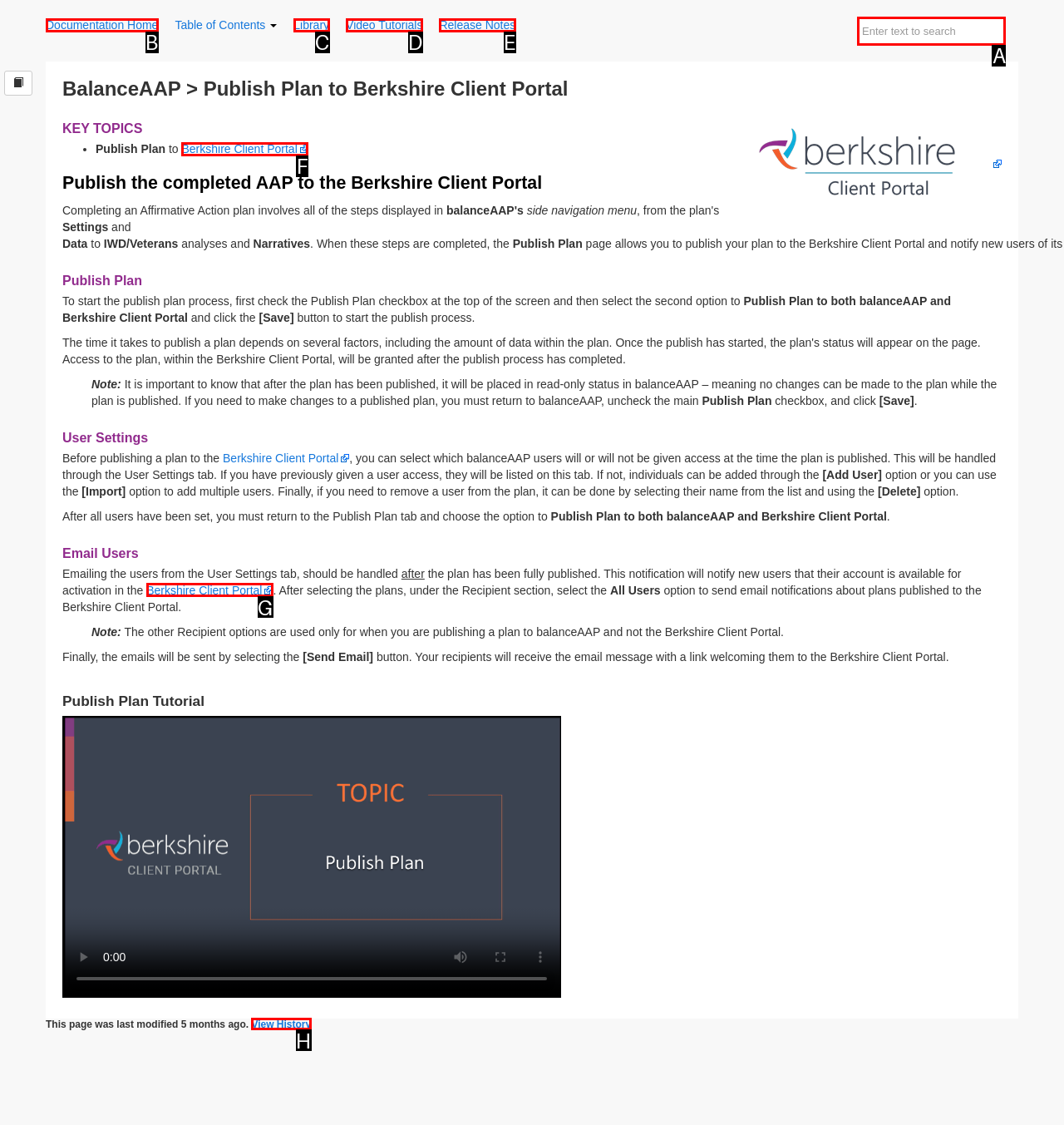Select the appropriate HTML element that needs to be clicked to execute the following task: Search for something. Respond with the letter of the option.

A